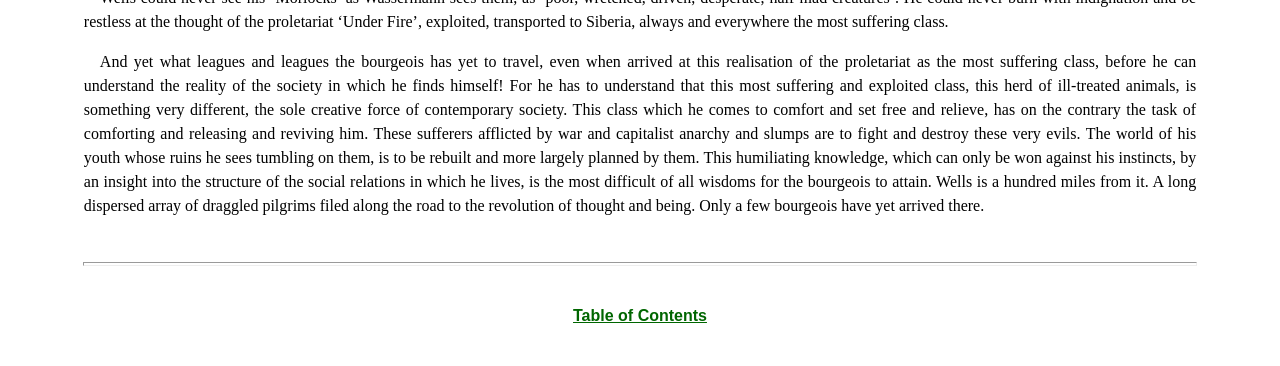Extract the bounding box coordinates for the HTML element that matches this description: "Table of Contents". The coordinates should be four float numbers between 0 and 1, i.e., [left, top, right, bottom].

[0.448, 0.839, 0.552, 0.886]